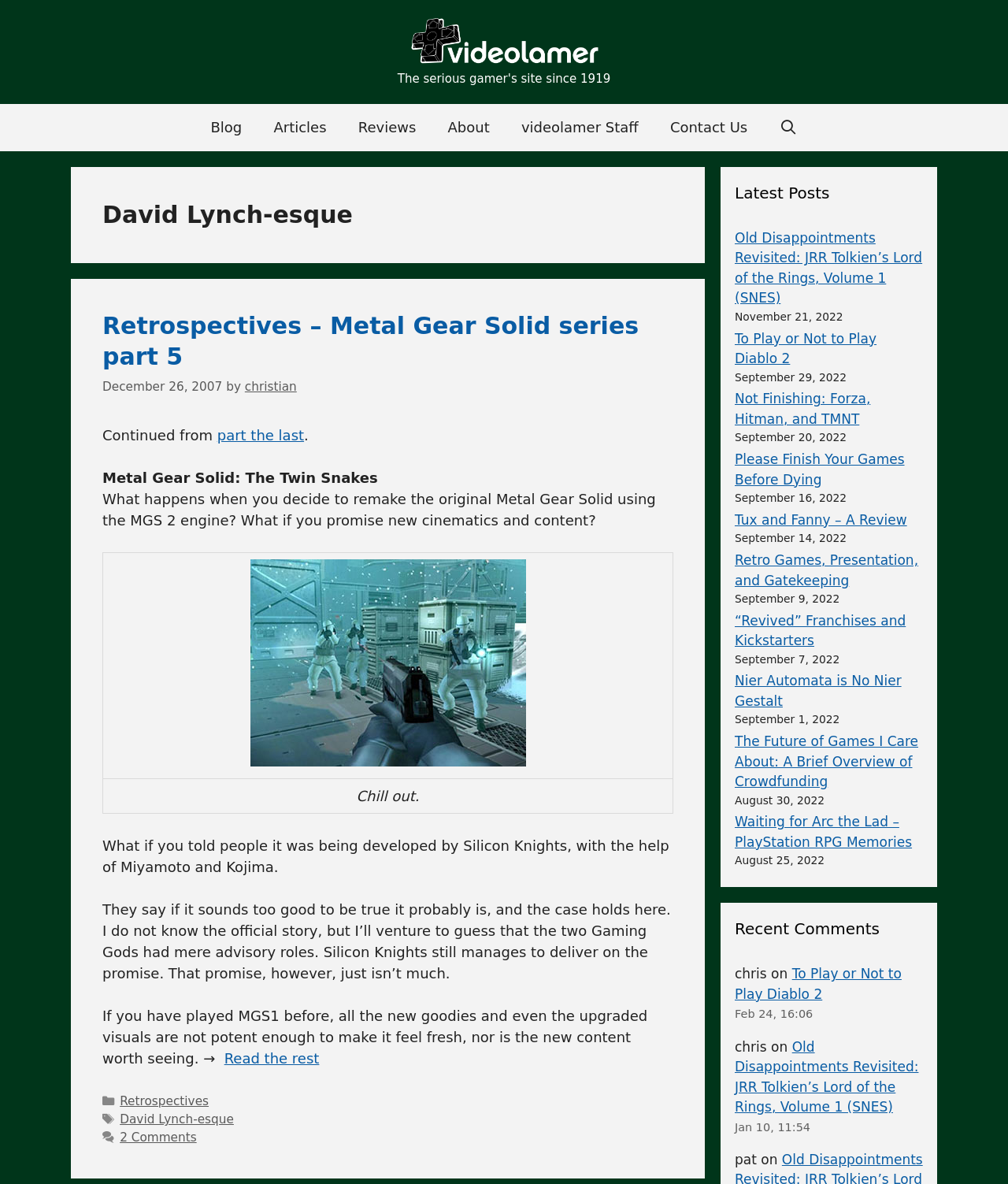Can you find the bounding box coordinates for the UI element given this description: "christian"? Provide the coordinates as four float numbers between 0 and 1: [left, top, right, bottom].

[0.243, 0.32, 0.294, 0.332]